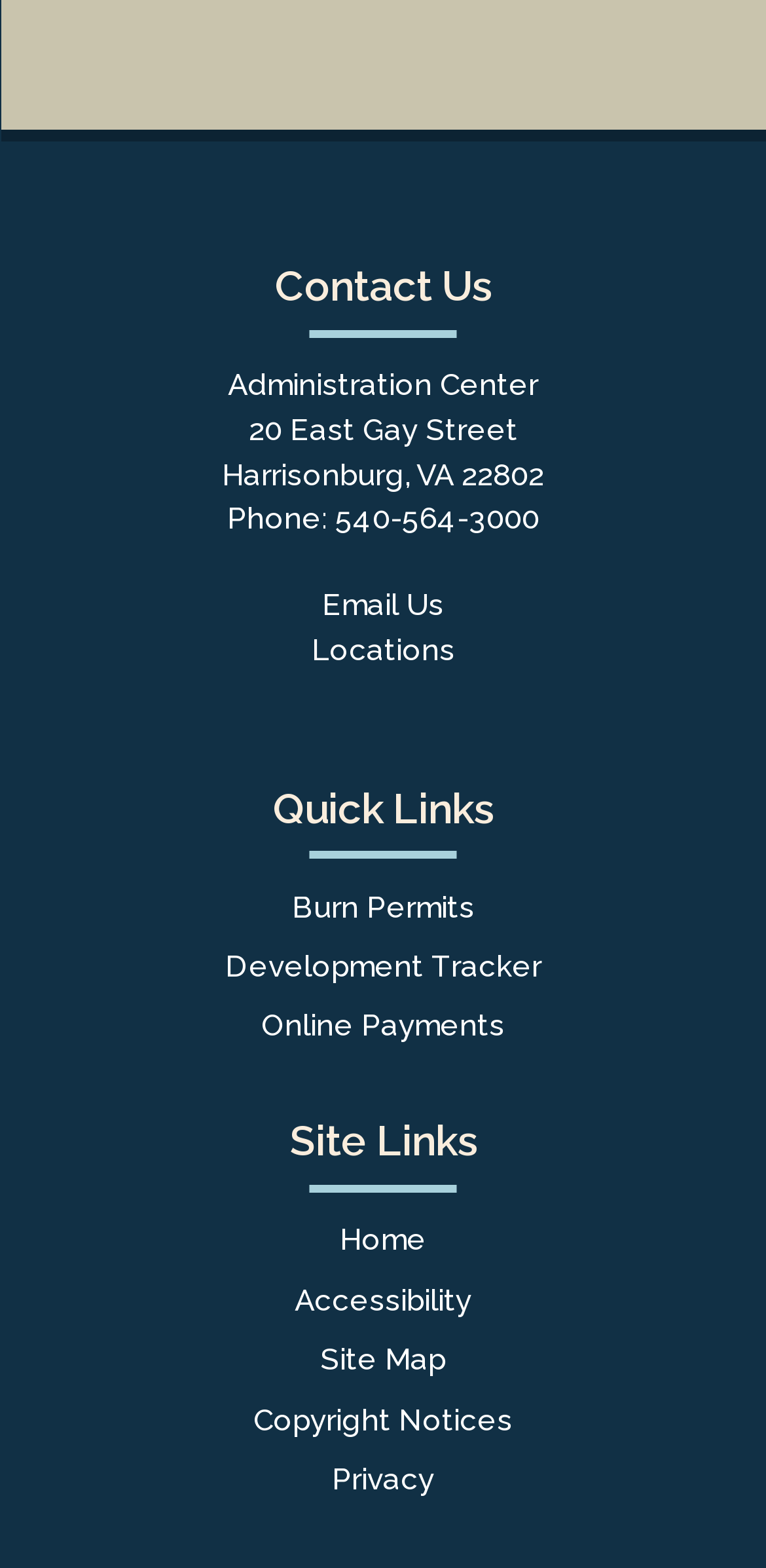Give a one-word or one-phrase response to the question:
What is the phone number to contact the Administration Center?

540-564-3000